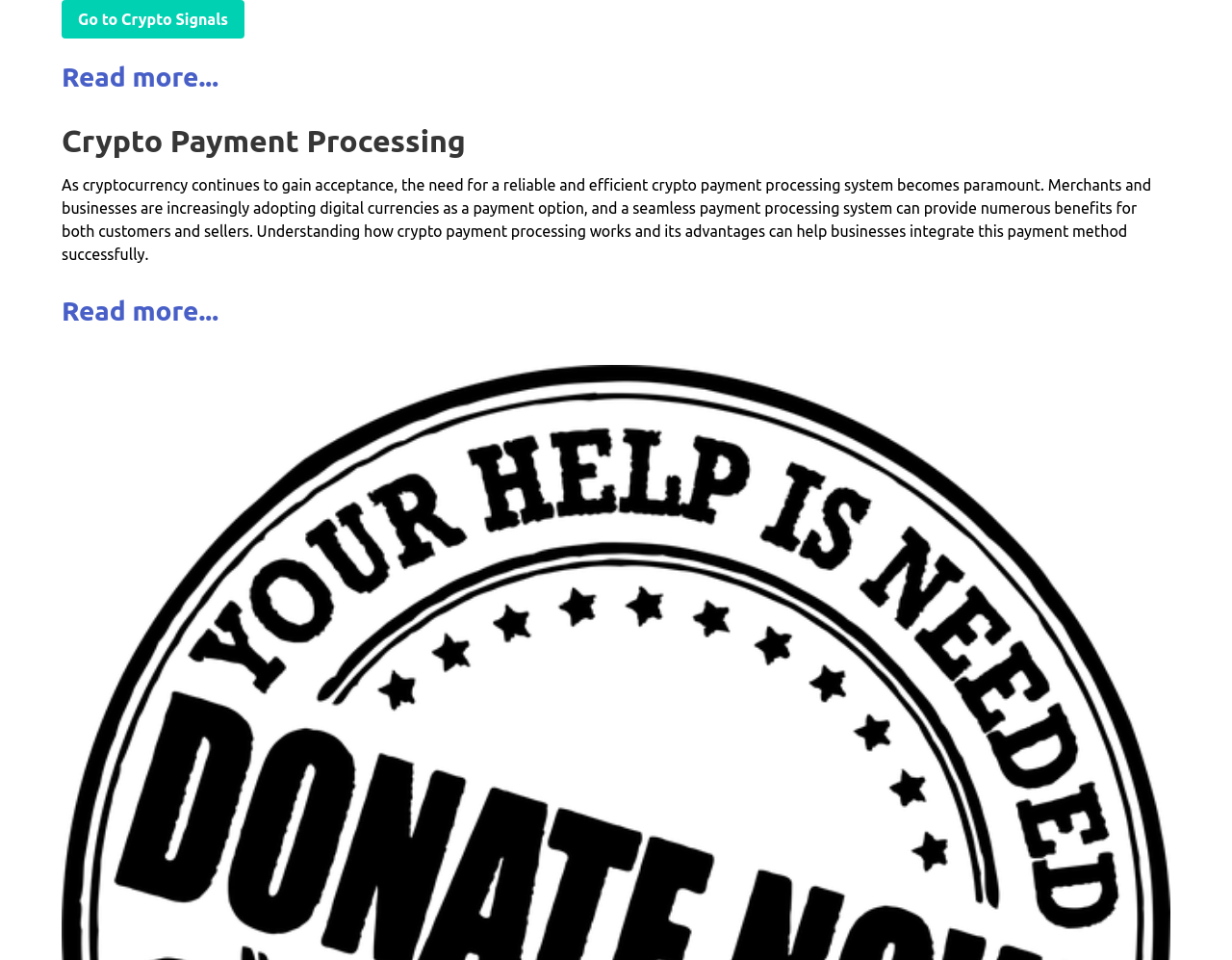How many 'Read more...' links are there?
From the image, provide a succinct answer in one word or a short phrase.

2